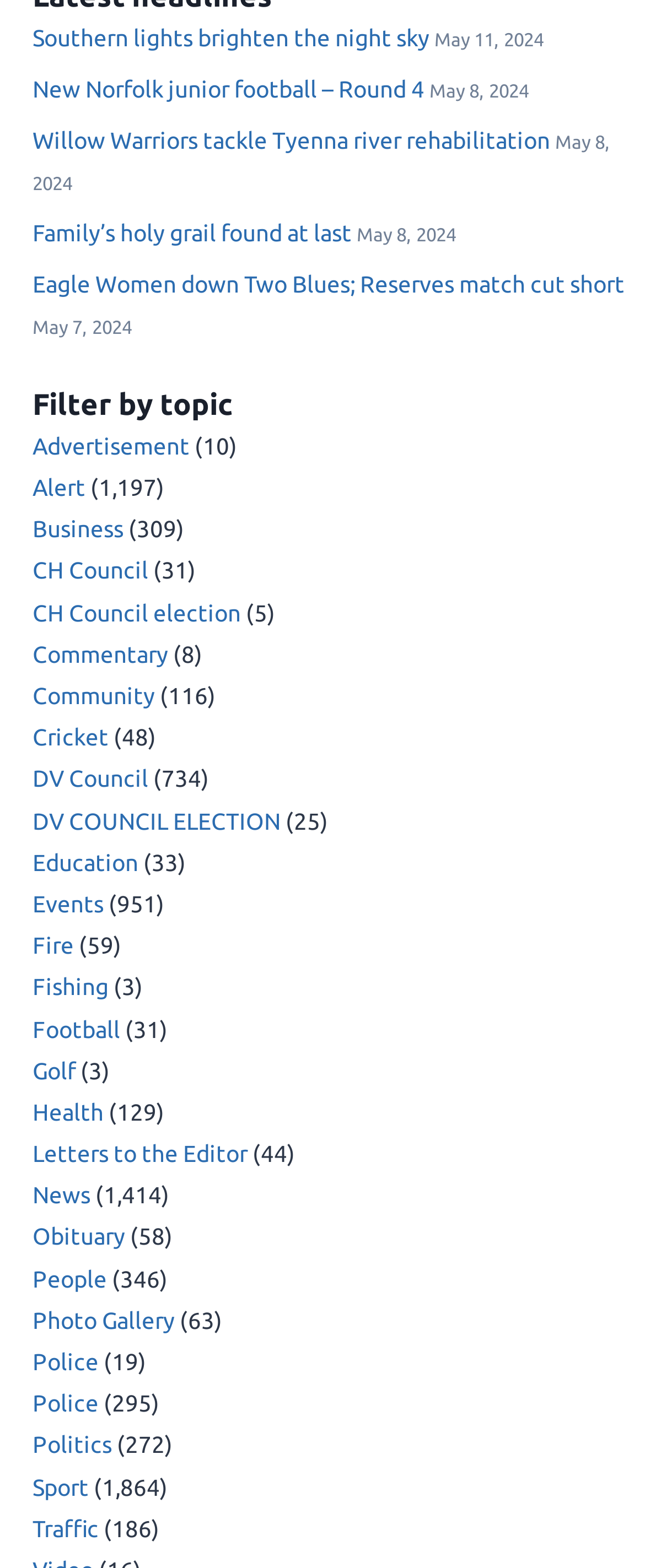What is the most popular topic?
Kindly offer a detailed explanation using the data available in the image.

I looked at the StaticText elements that appear to be topic labels, such as '(1,414)' next to the 'News' link. The number in parentheses indicates the number of articles in that topic. The topic with the highest number is 'News' with 1,414 articles.